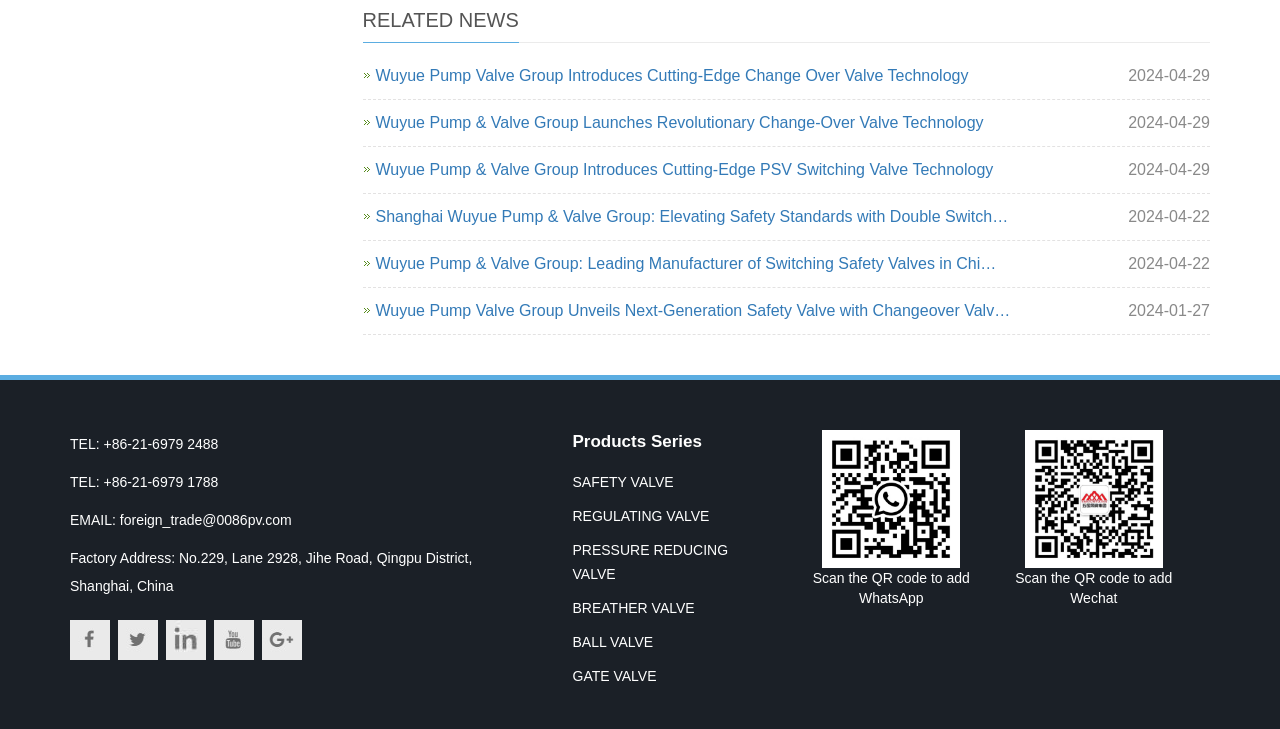Locate the bounding box coordinates of the clickable area needed to fulfill the instruction: "Browse the products series".

[0.447, 0.593, 0.548, 0.619]